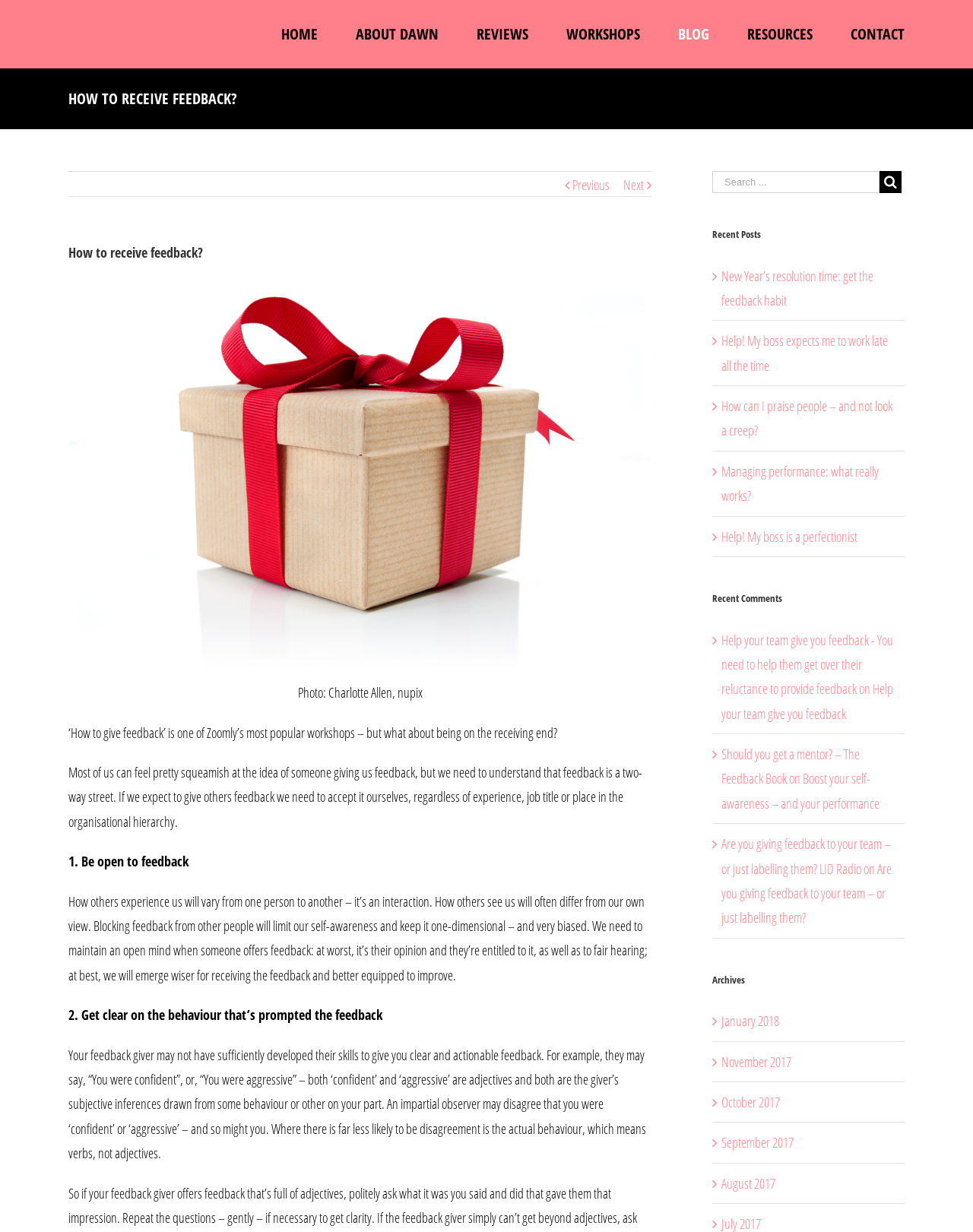Using the information in the image, give a comprehensive answer to the question: 
What should we focus on when receiving feedback to avoid subjective inferences?

The webpage suggests that when receiving feedback, we should focus on the actual behaviour that prompted the feedback, rather than the adjectives or subjective inferences drawn from it, to ensure that we receive clear and actionable feedback.